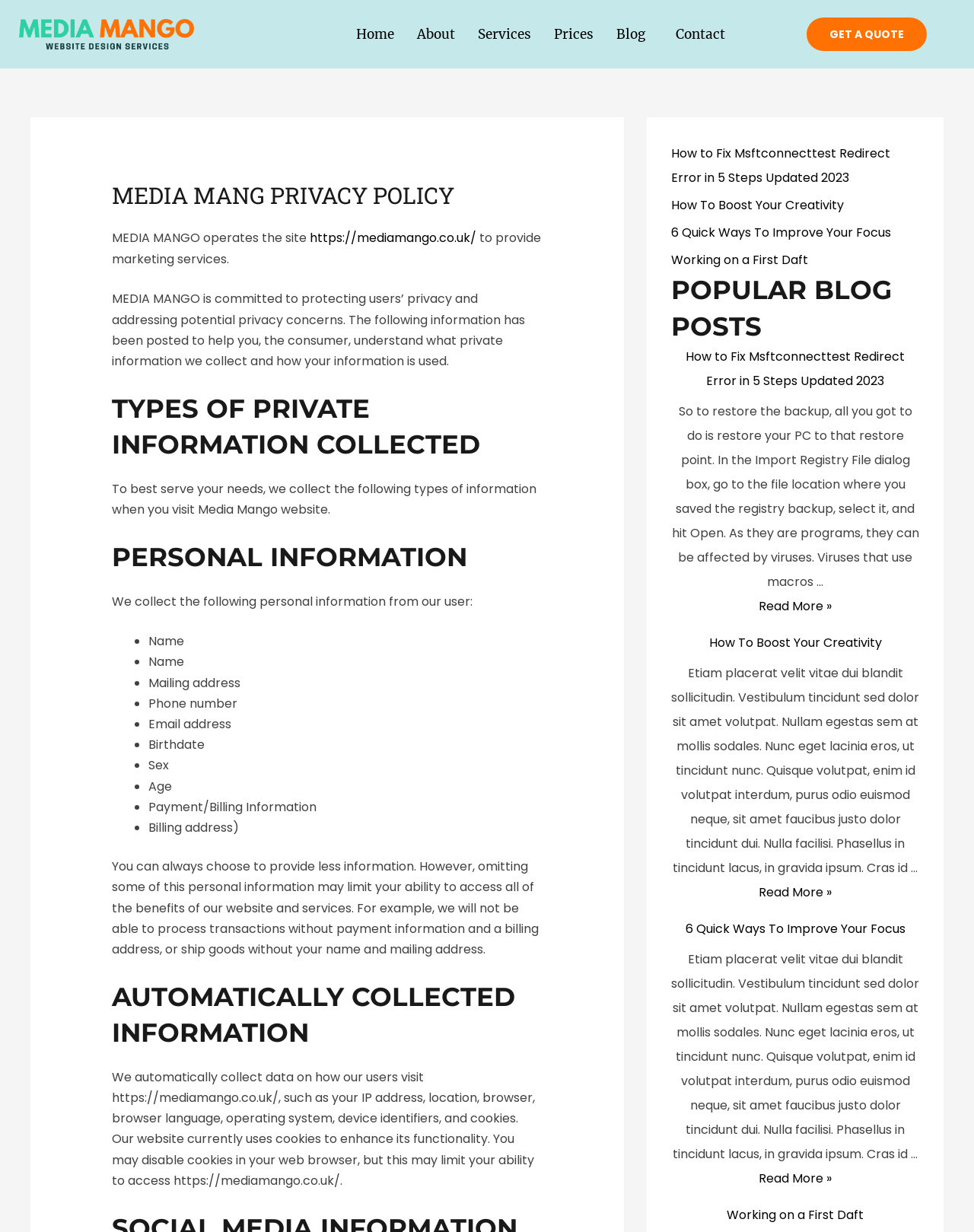What type of information does Media Mango collect from users?
Examine the image and provide an in-depth answer to the question.

The webpage states that Media Mango collects personal information such as name, mailing address, phone number, email address, birthdate, sex, age, and payment/billing information, as well as automatically collected information like IP address, location, browser, browser language, operating system, device identifiers, and cookies.